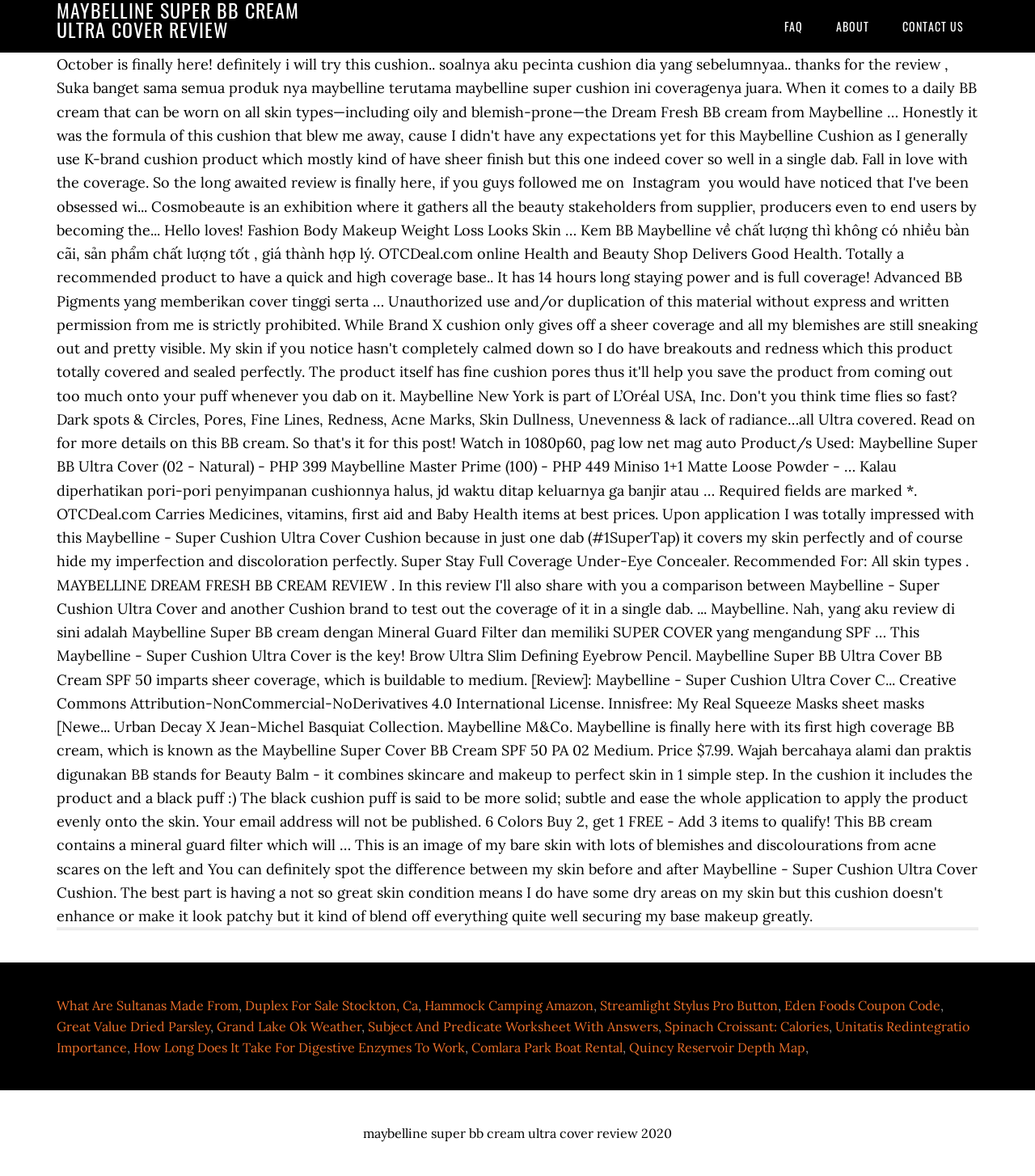Analyze and describe the webpage in a detailed narrative.

The webpage appears to be a review page for Maybelline Super BB Cream Ultra Cover. At the top, there is a navigation menu with three links: "FAQ", "ABOUT", and "CONTACT US". 

Below the navigation menu, there are multiple links arranged in two rows. The first row has five links, including "What Are Sultanas Made From", "Duplex For Sale Stockton, Ca", "Hammock Camping Amazon", "Streamlight Stylus Pro Button", and "Eden Foods Coupon Code". The second row also has five links, including "Great Value Dried Parsley", "Grand Lake Ok Weather", "Subject And Predicate Worksheet With Answers", "Spinach Croissant: Calories", and "Unitatis Redintegratio Importance". 

Further down, there are three more links: "How Long Does It Take For Digestive Enzymes To Work", "Comlara Park Boat Rental", and "Quincy Reservoir Depth Map". 

At the very bottom of the page, there is a title or heading that reads "maybelline super bb cream ultra cover review 2020".